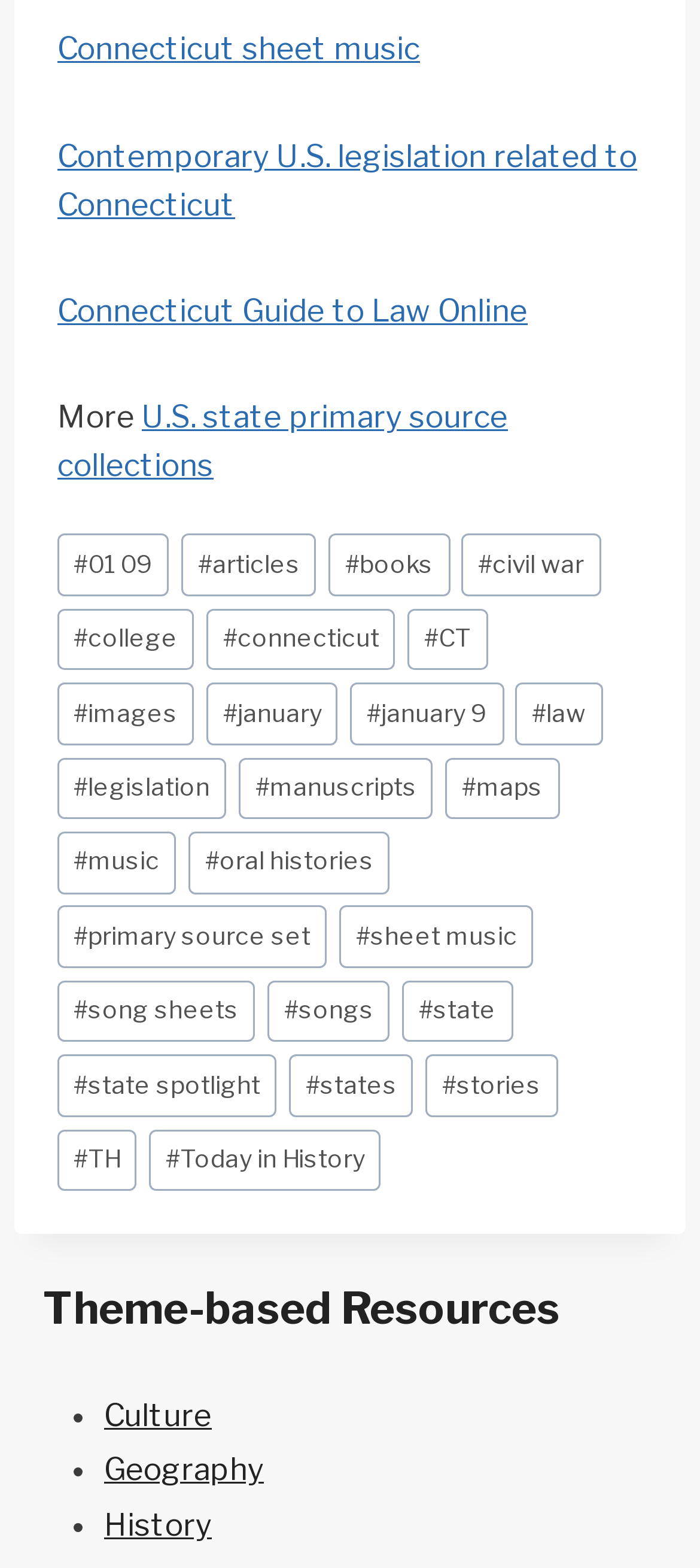Specify the bounding box coordinates of the area to click in order to execute this command: 'Explore the theme-based resource on Culture'. The coordinates should consist of four float numbers ranging from 0 to 1, and should be formatted as [left, top, right, bottom].

[0.149, 0.891, 0.303, 0.914]